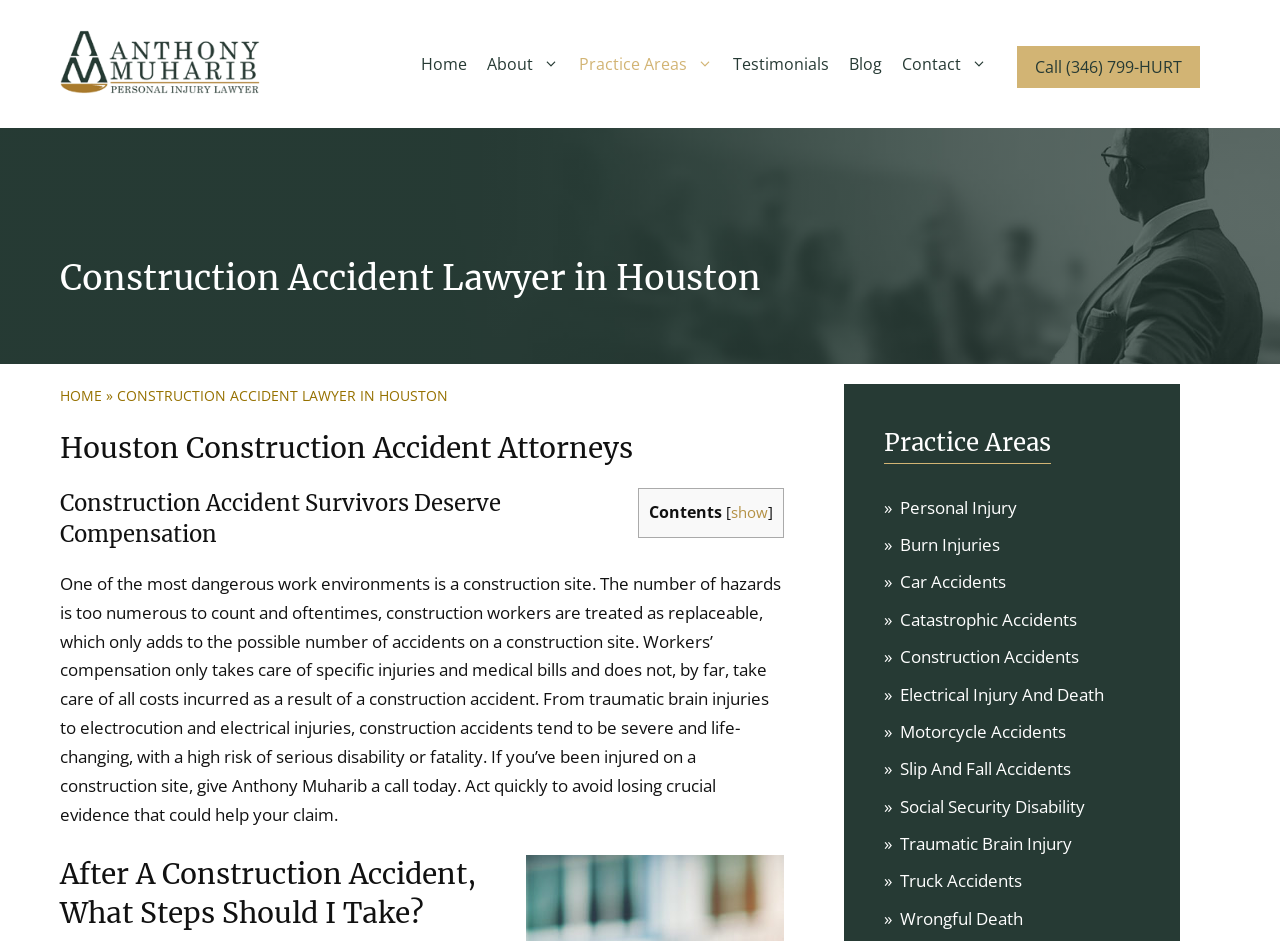Calculate the bounding box coordinates of the UI element given the description: "Burn Injuries".

[0.691, 0.566, 0.781, 0.591]